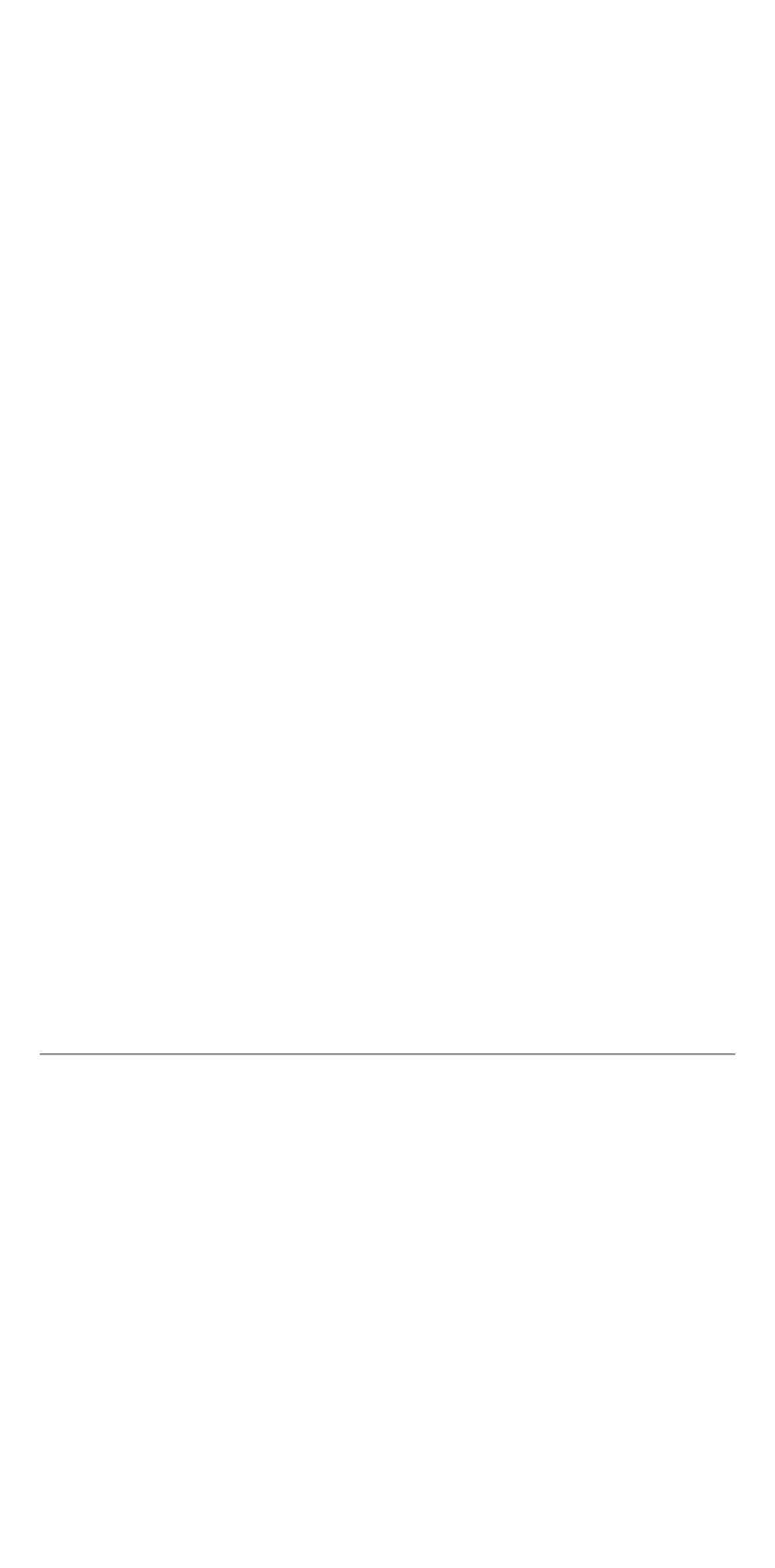What is the email address to contact?
From the screenshot, provide a brief answer in one word or phrase.

info@eglsnmmi.org